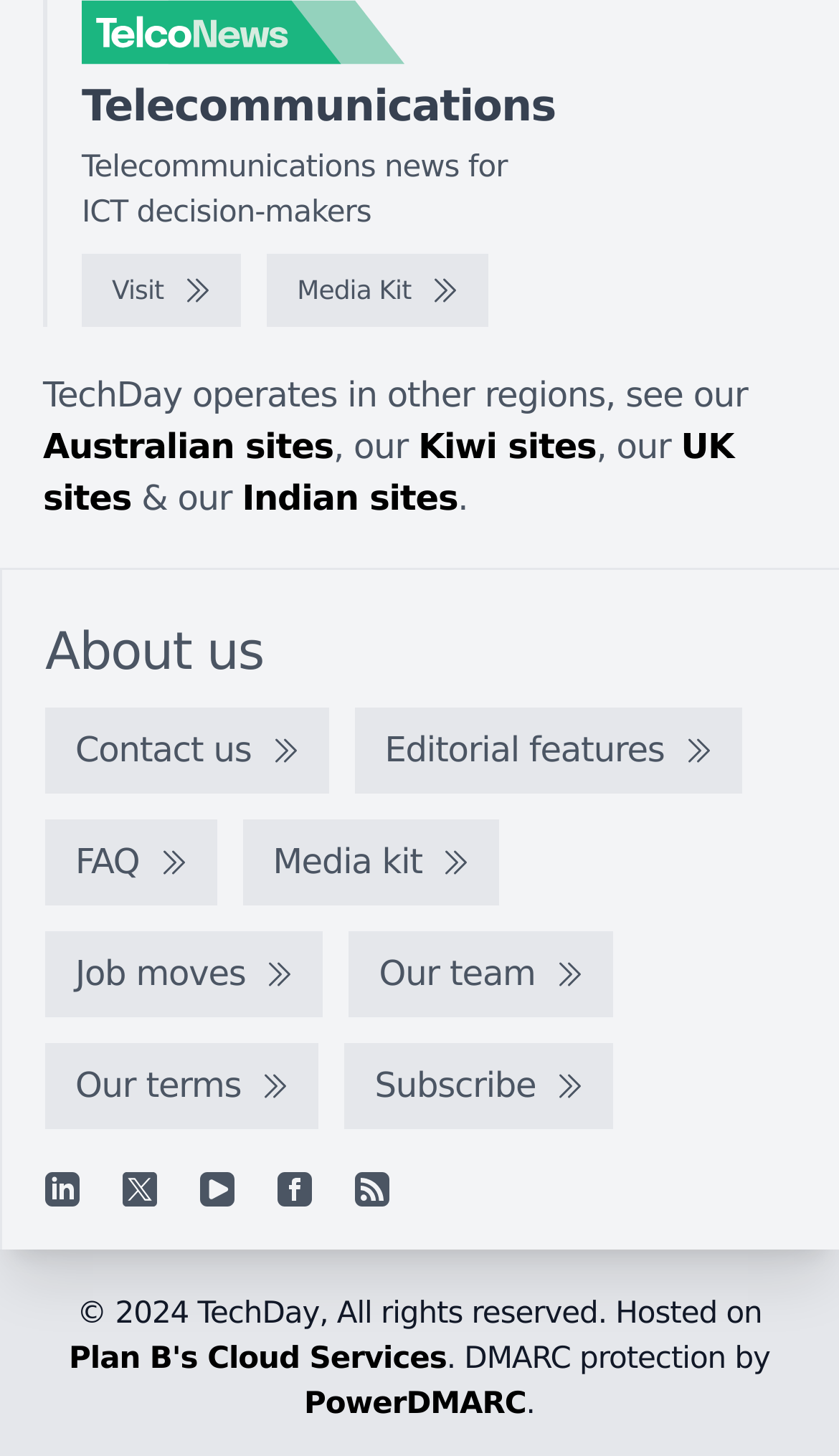Please specify the bounding box coordinates of the clickable region necessary for completing the following instruction: "Read about the Media Kit". The coordinates must consist of four float numbers between 0 and 1, i.e., [left, top, right, bottom].

[0.318, 0.175, 0.582, 0.225]